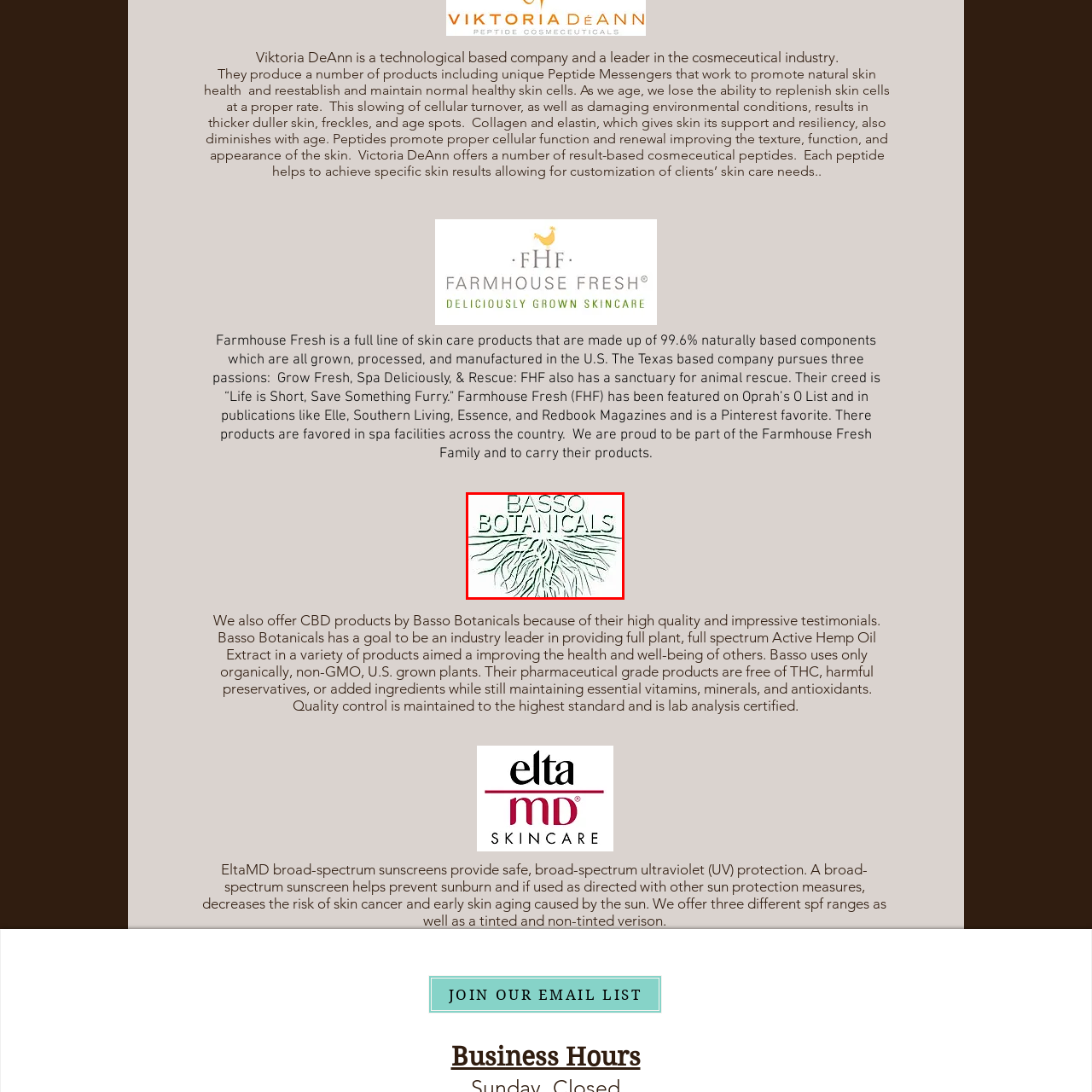Explain thoroughly what is happening in the image that is surrounded by the red box.

The image features the logo of Basso Botanicals, a company dedicated to producing high-quality CBD products. The logo is characterized by a minimalist design, prominently displaying the brand name "BASSO BOTANICALS" in bold, uppercase letters. Underneath, intricate root-like illustrations can be seen, symbolizing the brand's commitment to using organically sourced, non-GMO plants for their full-spectrum Active Hemp Oil Extract products. Basso Botanicals is noted for maintaining rigorous quality control and lab certification for their offerings, which aim to enhance health and well-being. The brand is recognized for its impressive testimonials and strives to become a leader in the wellness industry.